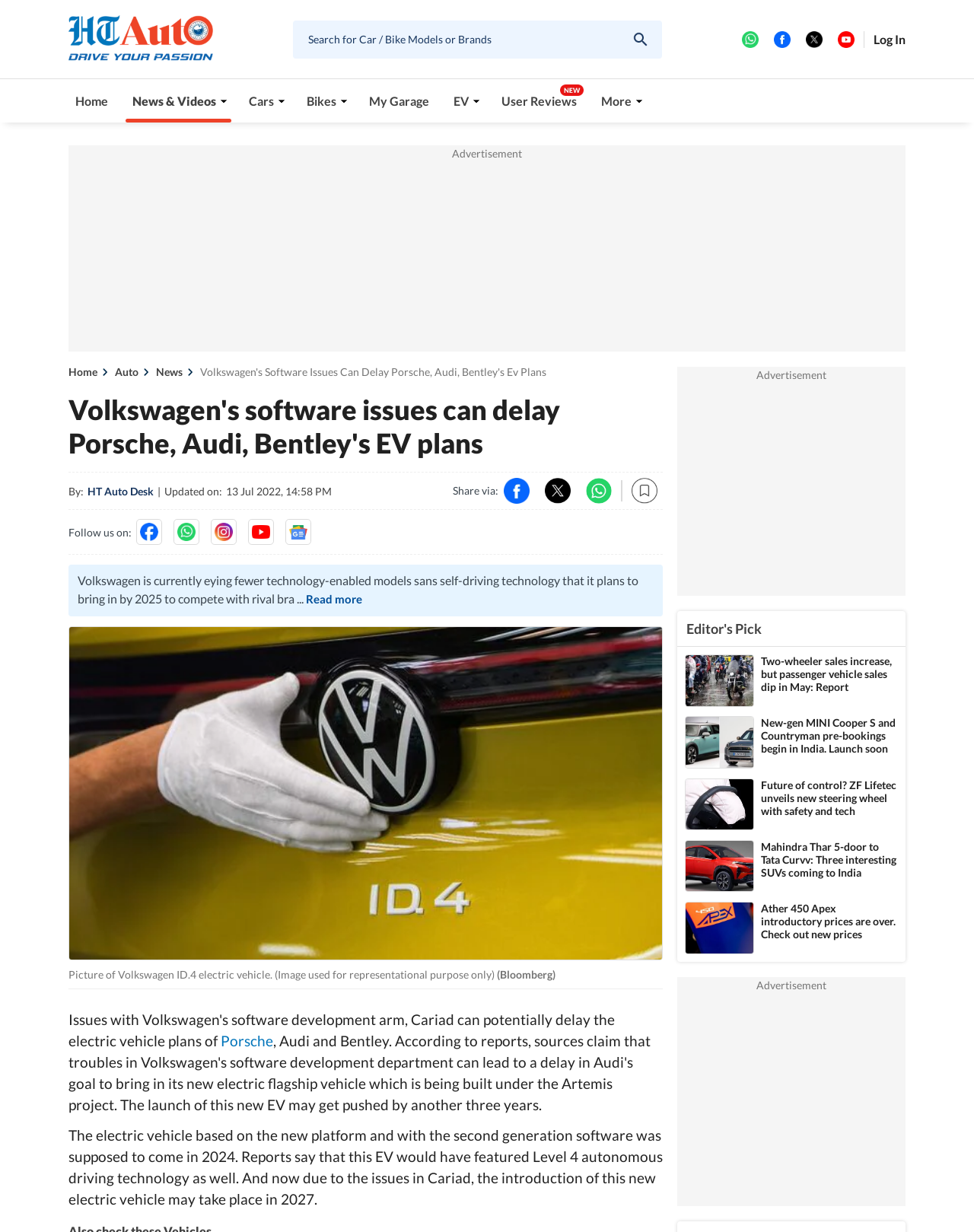Offer a detailed account of what is visible on the webpage.

This webpage is about Volkswagen's software issues and their impact on the company's electric vehicle plans. At the top, there is a logo and a search bar where users can search for car or bike models or brands. Below the search bar, there are several links to different sections of the website, including "Home", "News & Videos", "Cars", "Bikes", and "My Garage". 

On the left side, there is a vertical menu with links to "Home", "Auto", and "News". Above the main article, there is a heading that reads "Volkswagen's software issues can delay Porsche, Audi, Bentley's EV plans". Below the heading, there is a byline that reads "By: HT Auto Desk" and a date that reads "Updated on: 13 Jul 2022, 14:58 PM". 

The main article discusses Volkswagen's plans to introduce fewer technology-enabled models without self-driving technology by 2025 to compete with rival brands. The article also mentions that the company's software issues may delay the introduction of a new electric vehicle based on a new platform with Level 4 autonomous driving technology. 

On the right side, there are several links to share the article on social media platforms, including Facebook, Twitter, and more. Below the article, there is a figure with a caption that reads "Picture of Volkswagen ID.4 electric vehicle. (Image used for representational purpose only)". 

Further down, there are several links to related articles, including "Porsche", and a section titled "Editor's Pick" with several news articles about the automotive industry, including two-wheeler sales, new MINI Cooper S and Countryman models, and innovative steering wheel designs. Each article has a brief summary and an accompanying image.